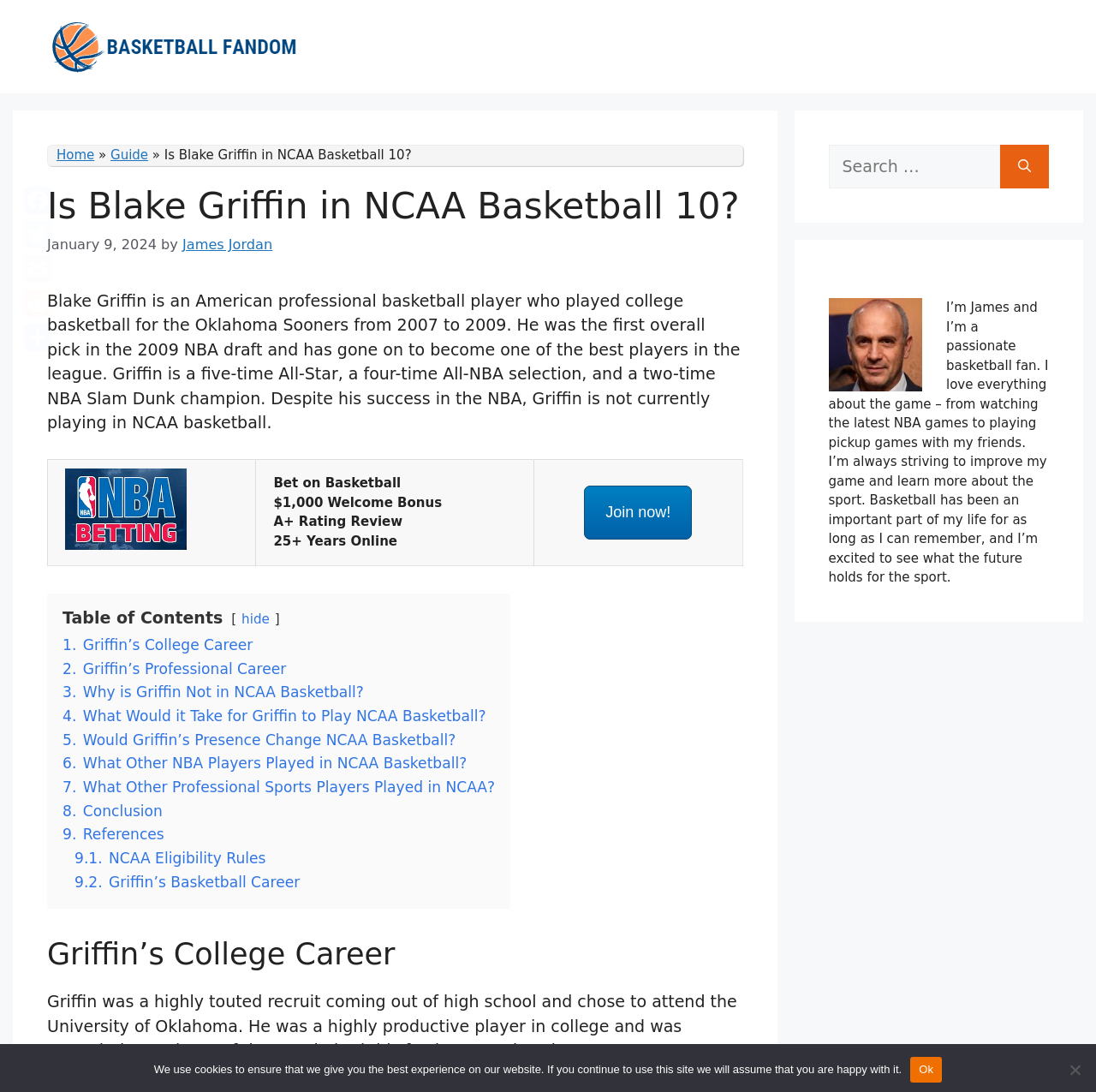What is Blake Griffin's profession?
Answer the question with a single word or phrase by looking at the picture.

Basketball player